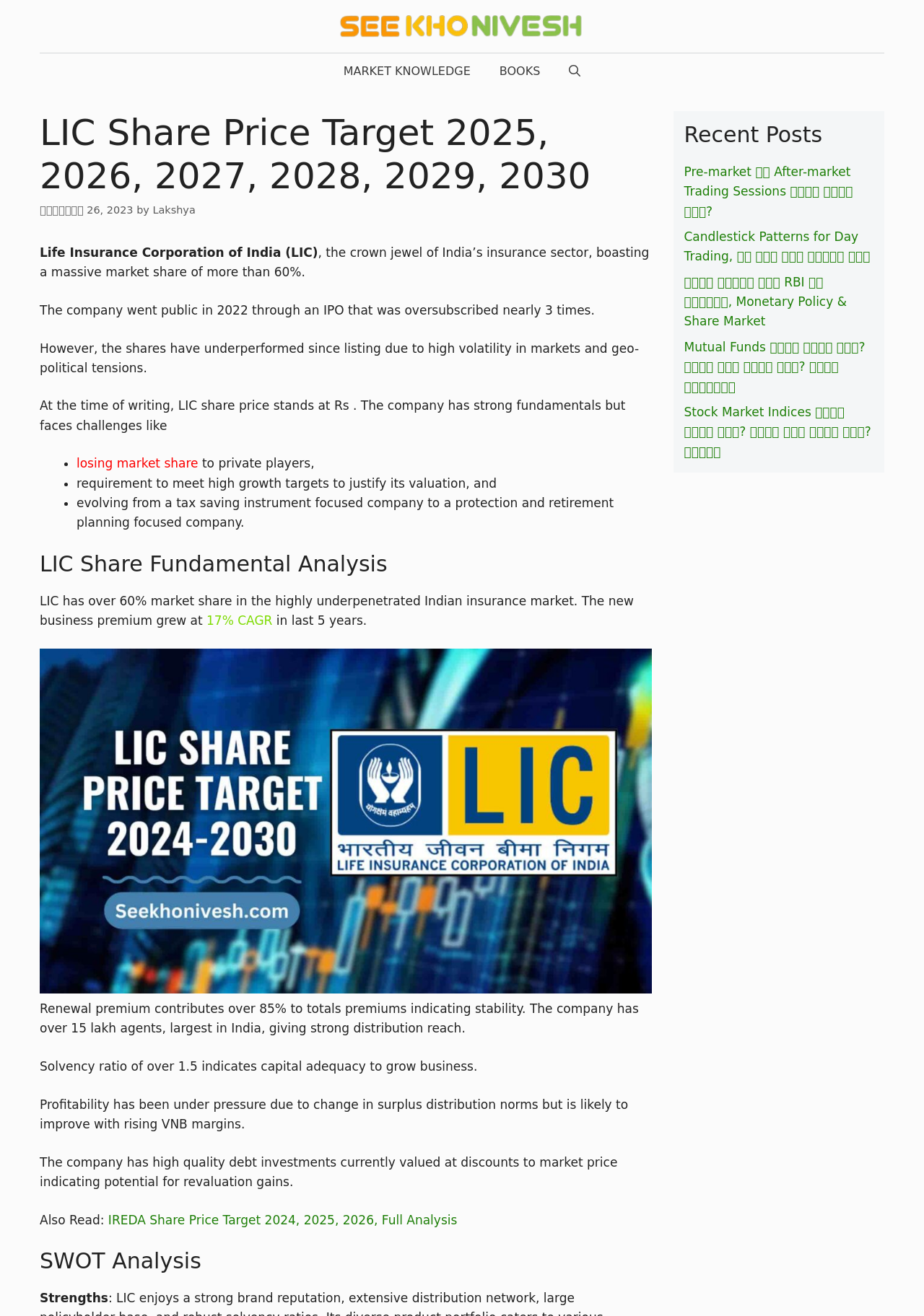Please identify the bounding box coordinates of the clickable region that I should interact with to perform the following instruction: "Read about Publications and Presentations". The coordinates should be expressed as four float numbers between 0 and 1, i.e., [left, top, right, bottom].

None